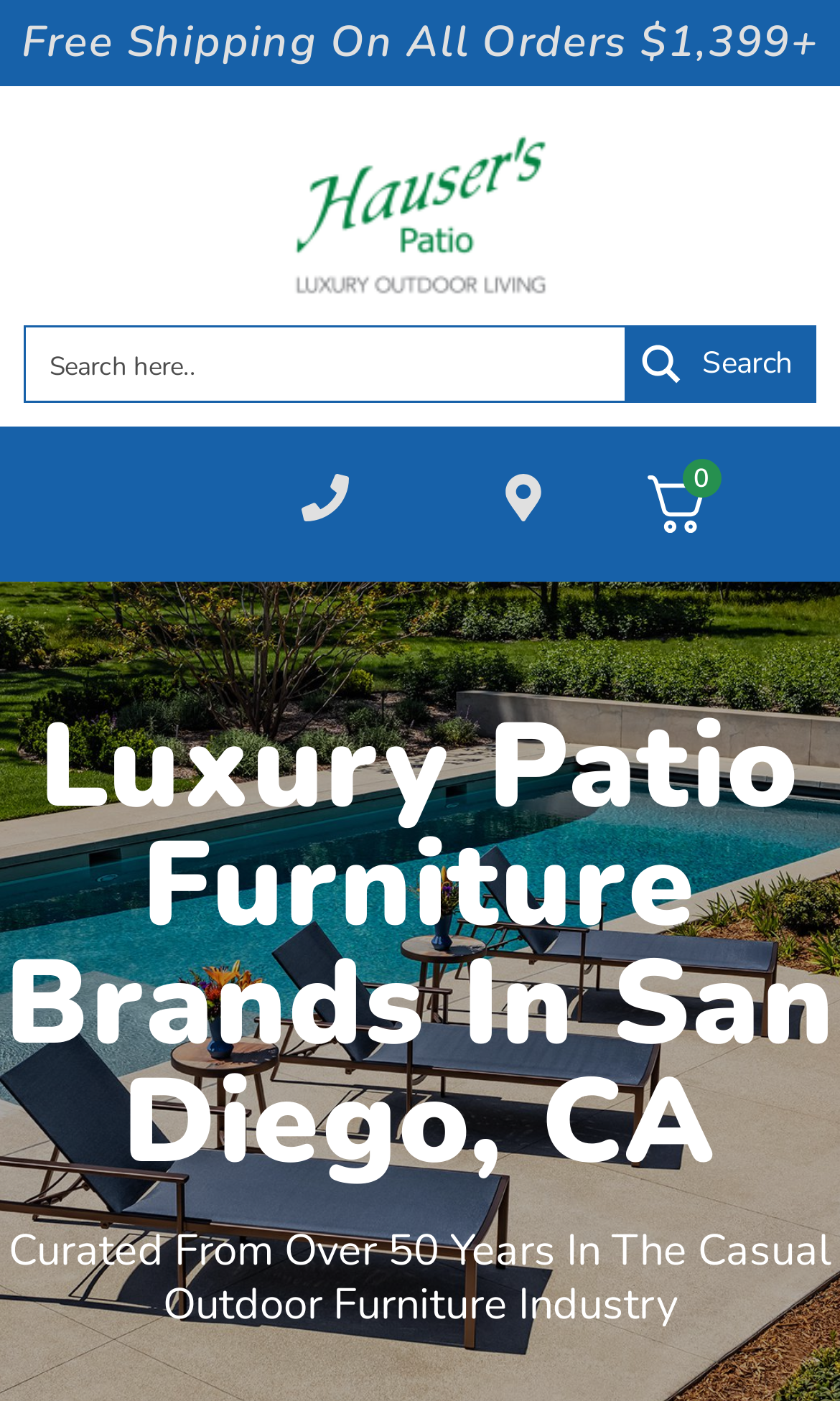What is the name of the company?
Answer the question based on the image using a single word or a brief phrase.

Hauser's Patio